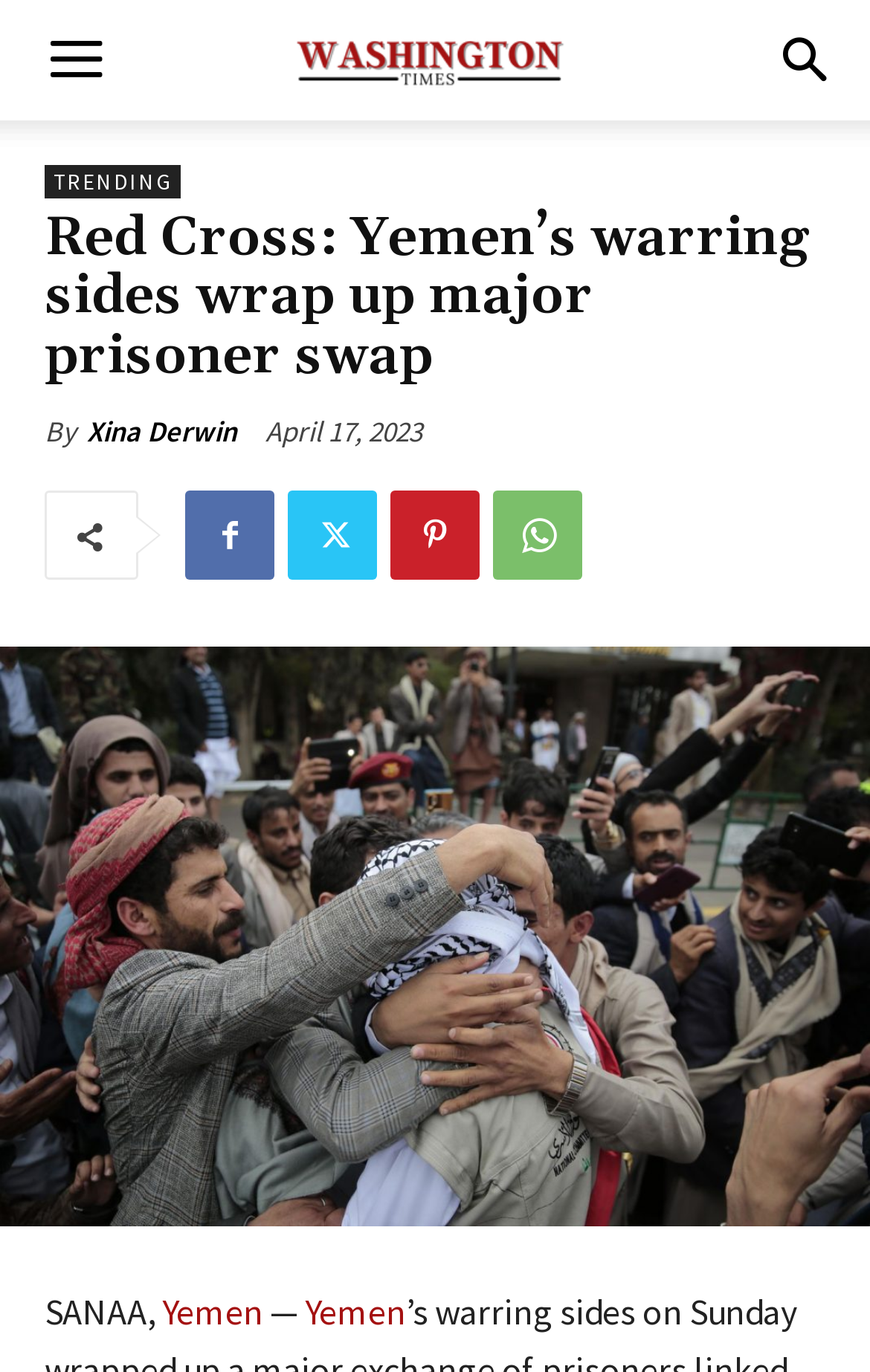Identify the bounding box coordinates of the clickable region to carry out the given instruction: "Open the menu".

[0.005, 0.0, 0.169, 0.088]